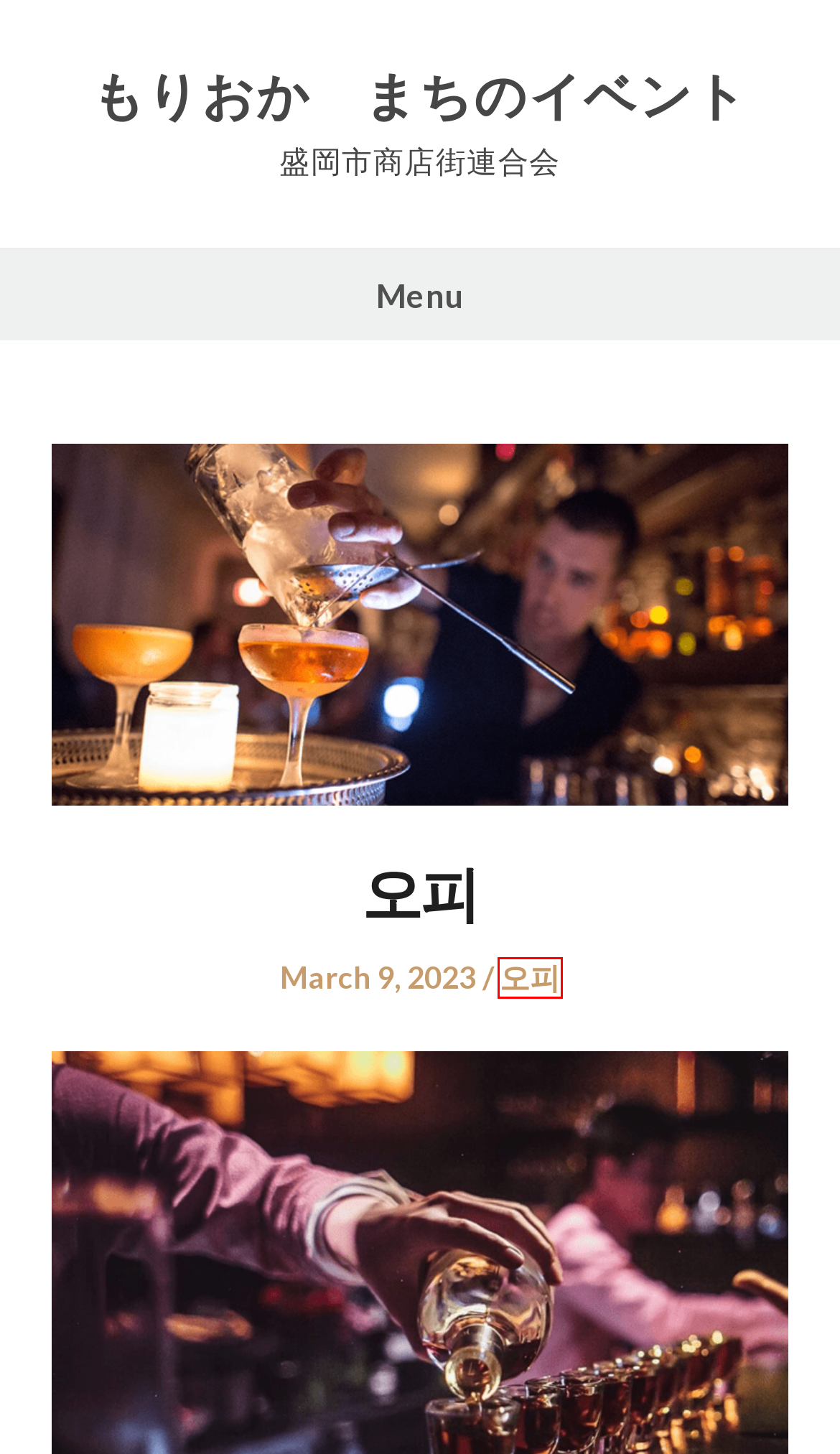You are given a webpage screenshot where a red bounding box highlights an element. Determine the most fitting webpage description for the new page that loads after clicking the element within the red bounding box. Here are the candidates:
A. February 2022 - もりおか　まちのイベント
B. 퍼블릭 알바 - もりおか　まちのイベント
C. September 2022 - もりおか　まちのイベント
D. 유흥알바 - もりおか　まちのイベント
E. 오피 Archives - もりおか　まちのイベント
F. 부산 밤알바 Archives - もりおか　まちのイベント
G. 업소알바 - もりおか　まちのイベント
H. 나나 알바 Archives - もりおか　まちのイベント

E